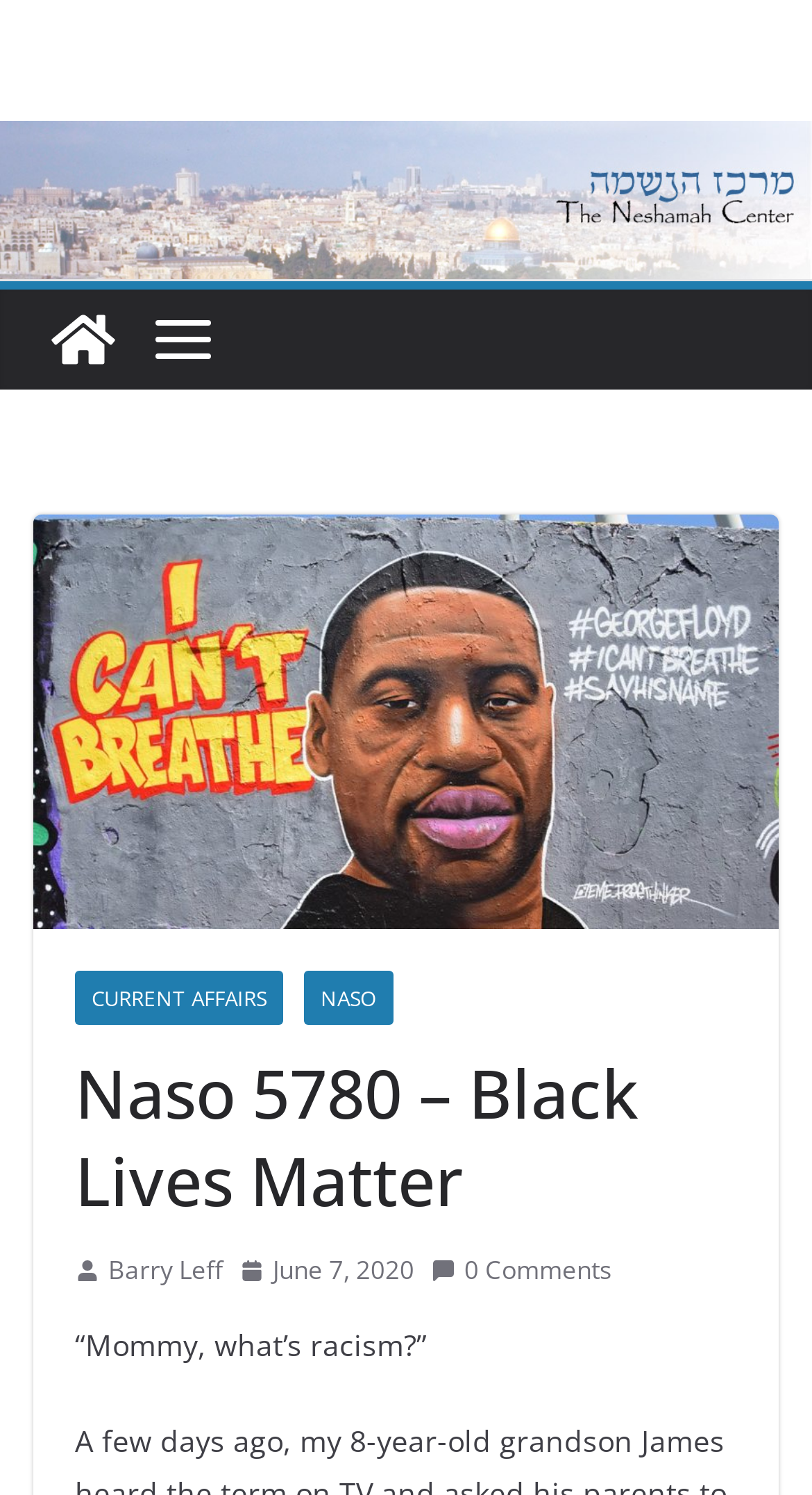What is the topic of the current affairs section?
From the screenshot, provide a brief answer in one word or phrase.

Black Lives Matter